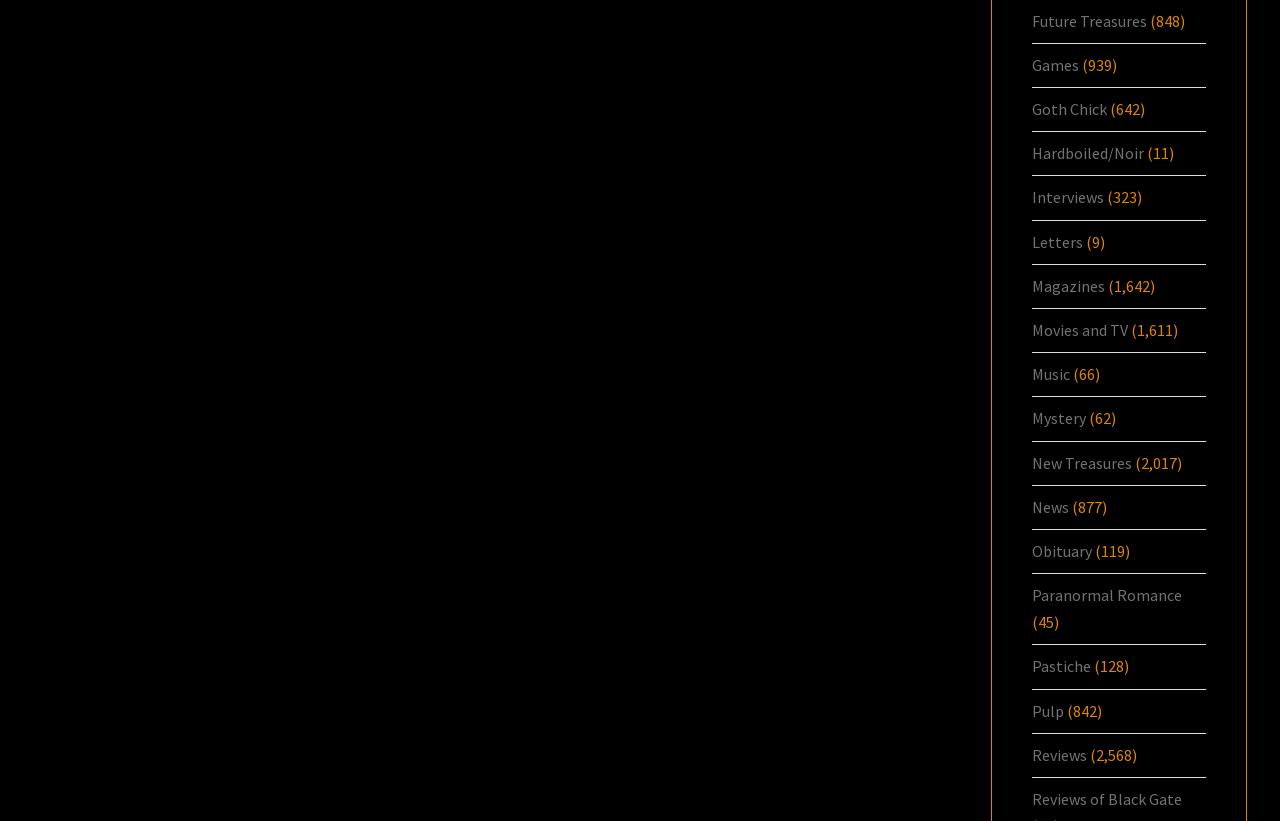Answer this question in one word or a short phrase: What is the category below 'Movies and TV'?

Music